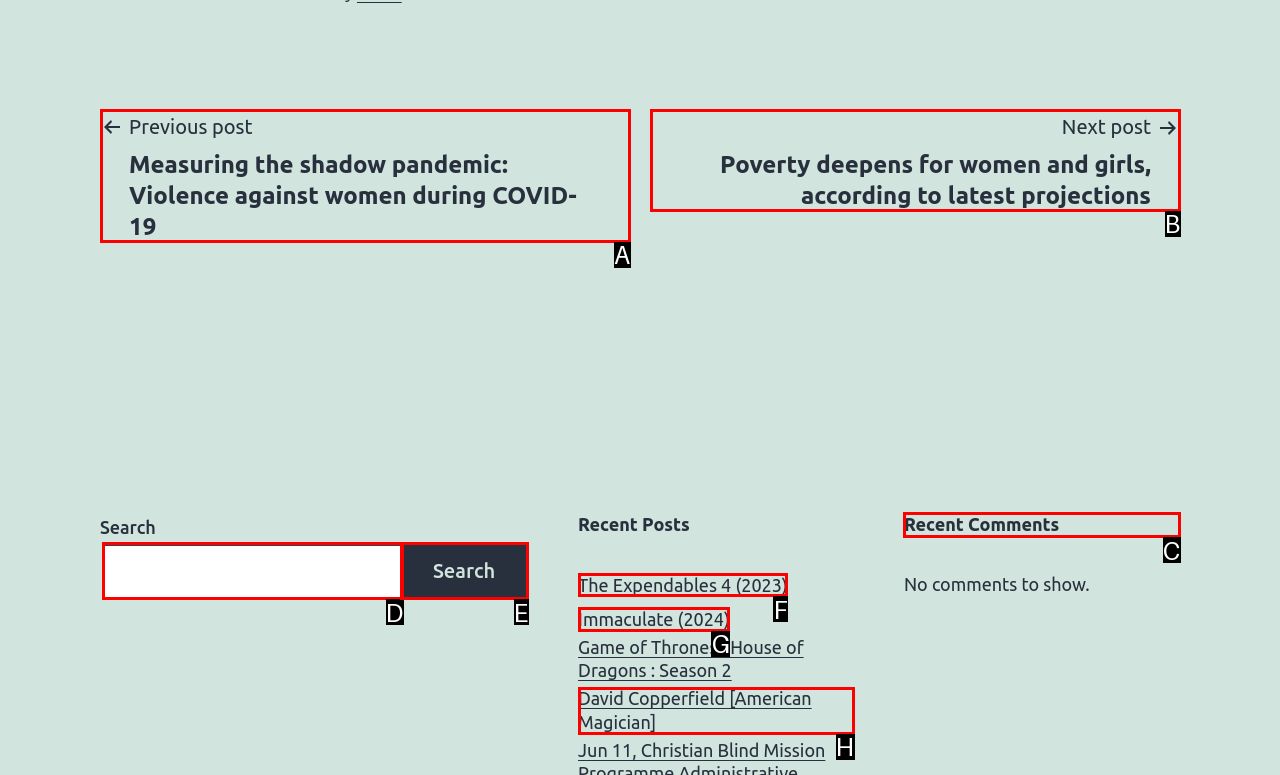Determine which HTML element should be clicked to carry out the following task: Check recent comments Respond with the letter of the appropriate option.

C